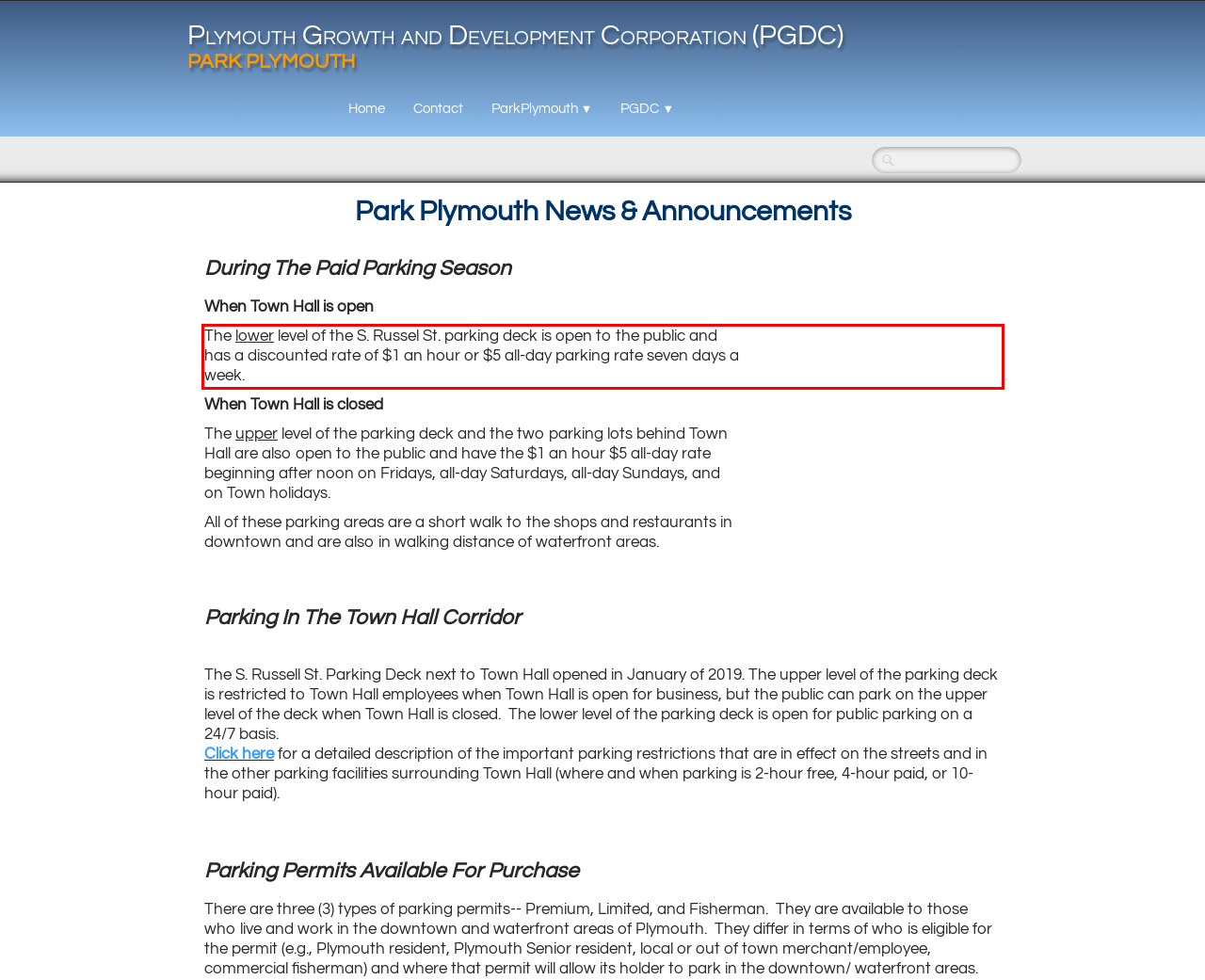Review the webpage screenshot provided, and perform OCR to extract the text from the red bounding box.

The lower level of the S. Russel St. parking deck is open to the public and has a discounted rate of $1 an hour or $5 all-day parking rate seven days a week.